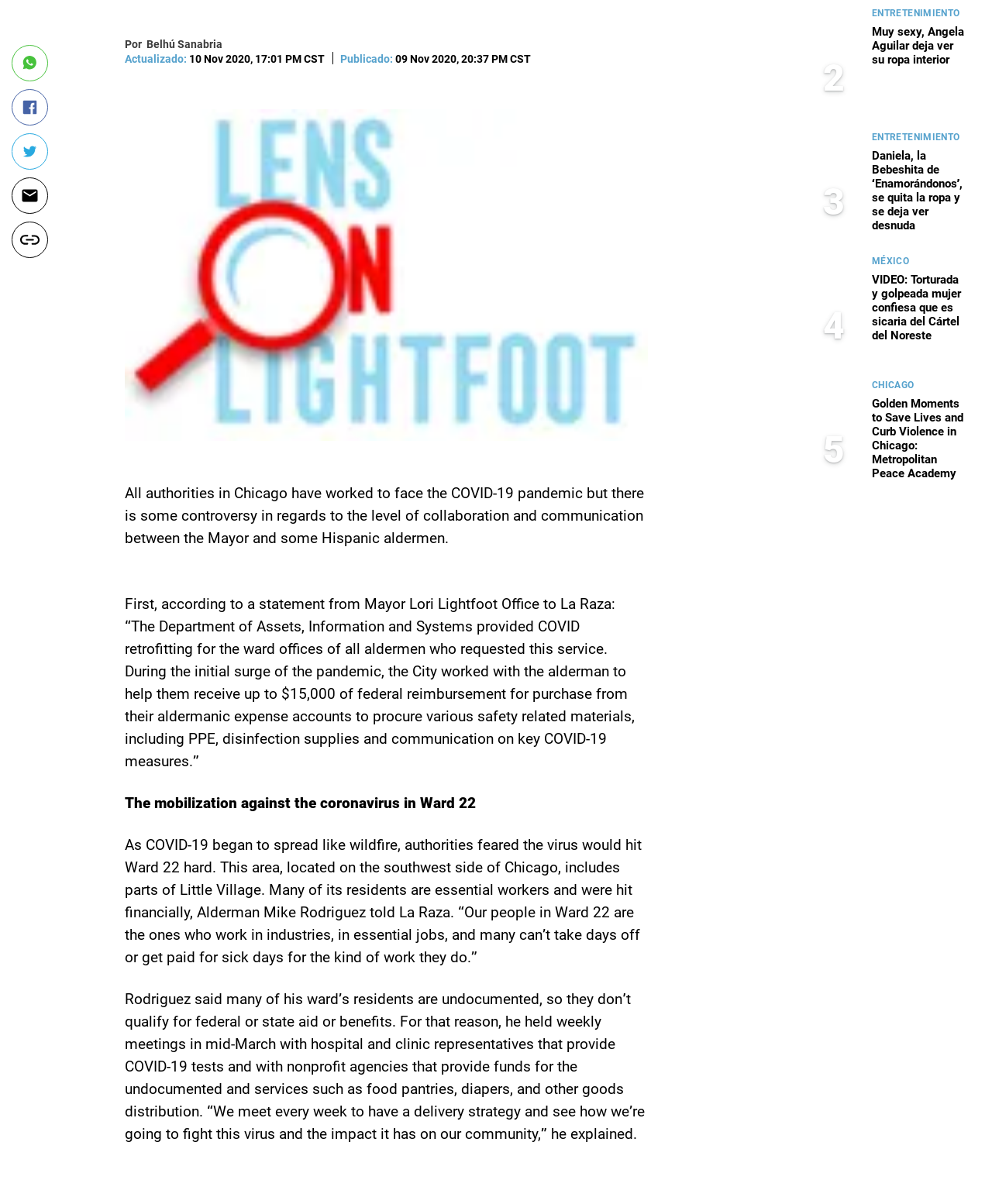Give a one-word or short phrase answer to this question: 
How many social media platforms are mentioned for following La Raza?

3